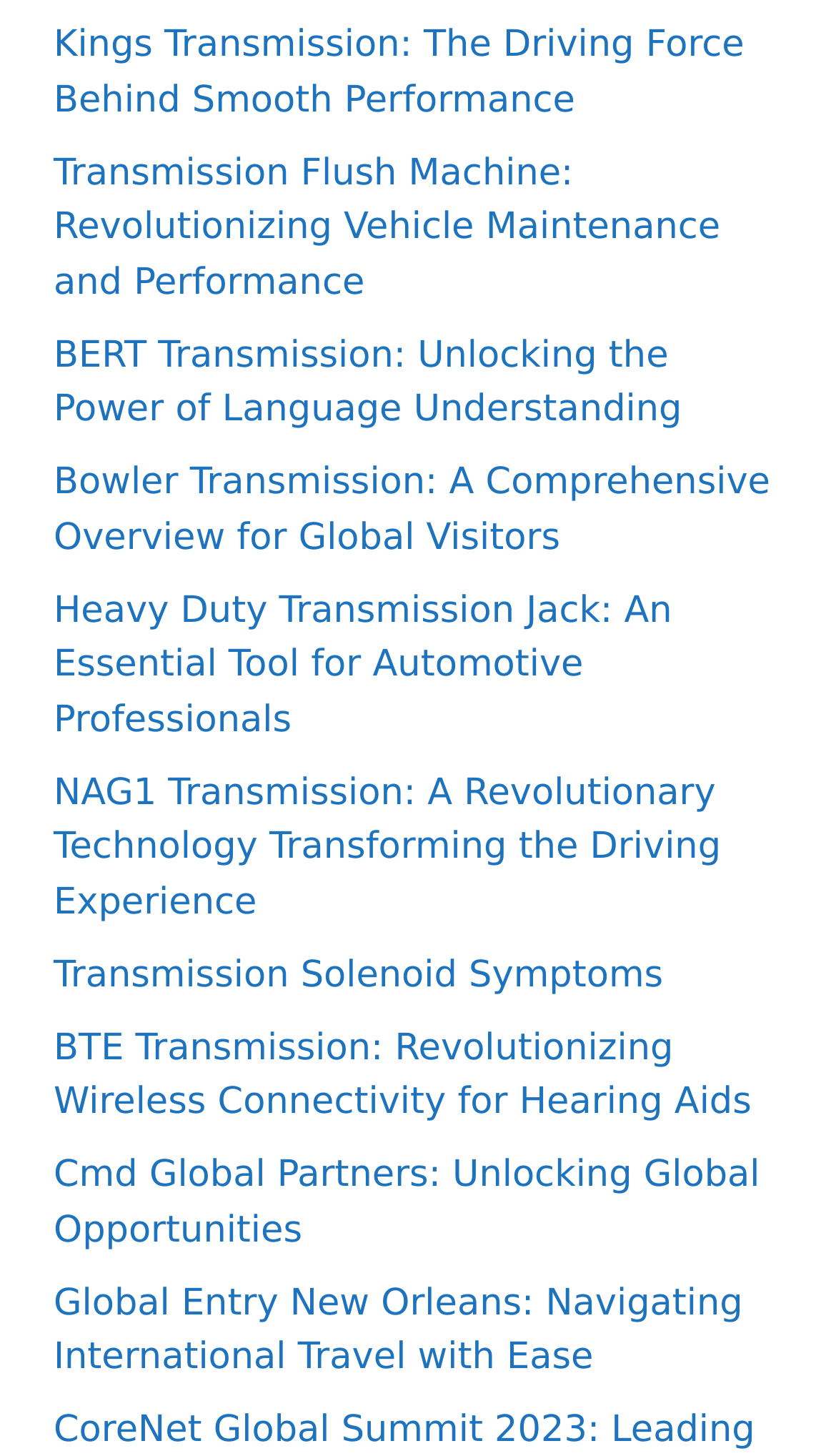Specify the bounding box coordinates of the area to click in order to execute this command: 'Check Transmission Solenoid Symptoms'. The coordinates should consist of four float numbers ranging from 0 to 1, and should be formatted as [left, top, right, bottom].

[0.064, 0.655, 0.793, 0.684]